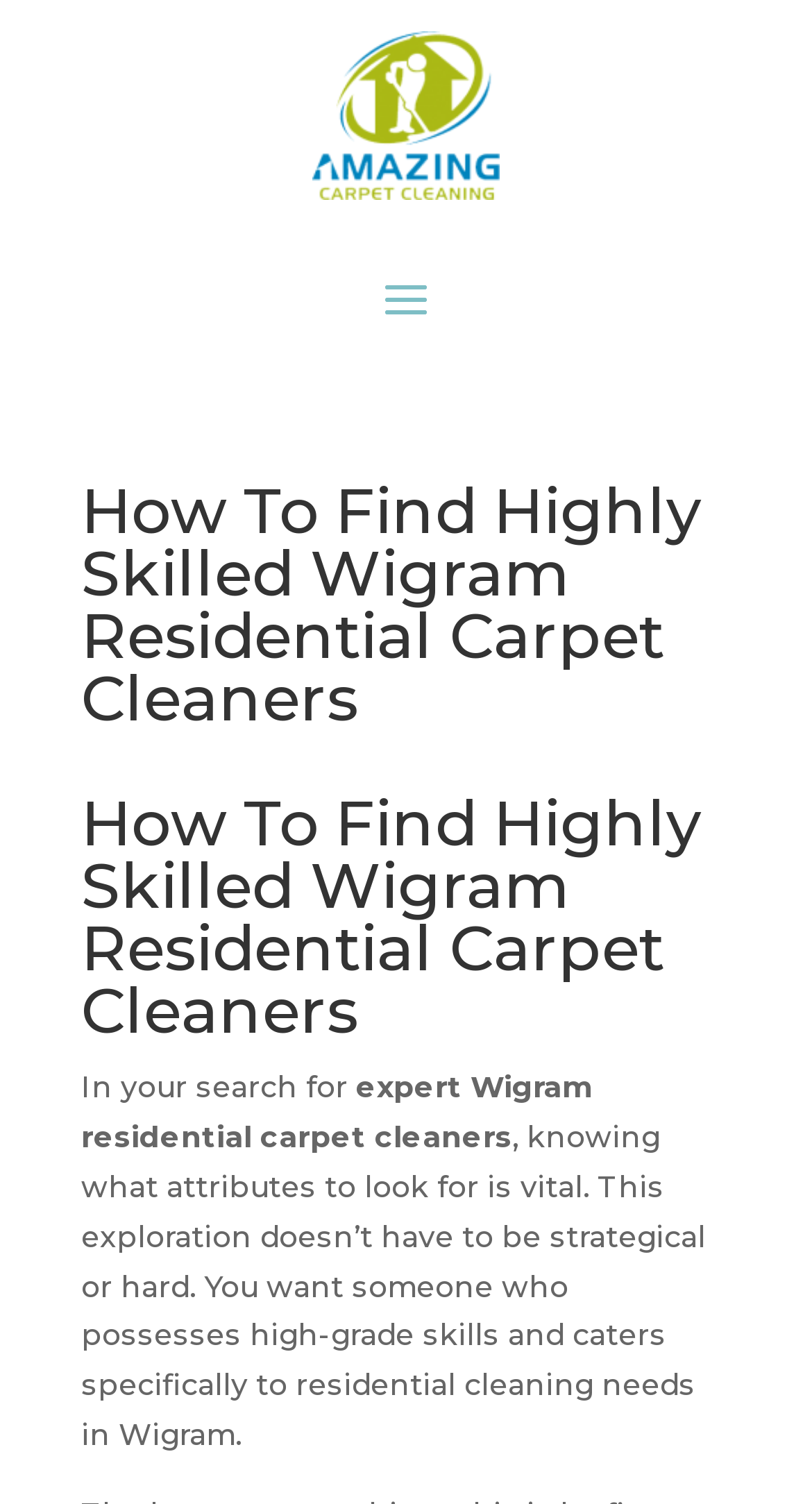Give the bounding box coordinates for the element described by: "alt="logo"".

[0.385, 0.021, 0.615, 0.133]